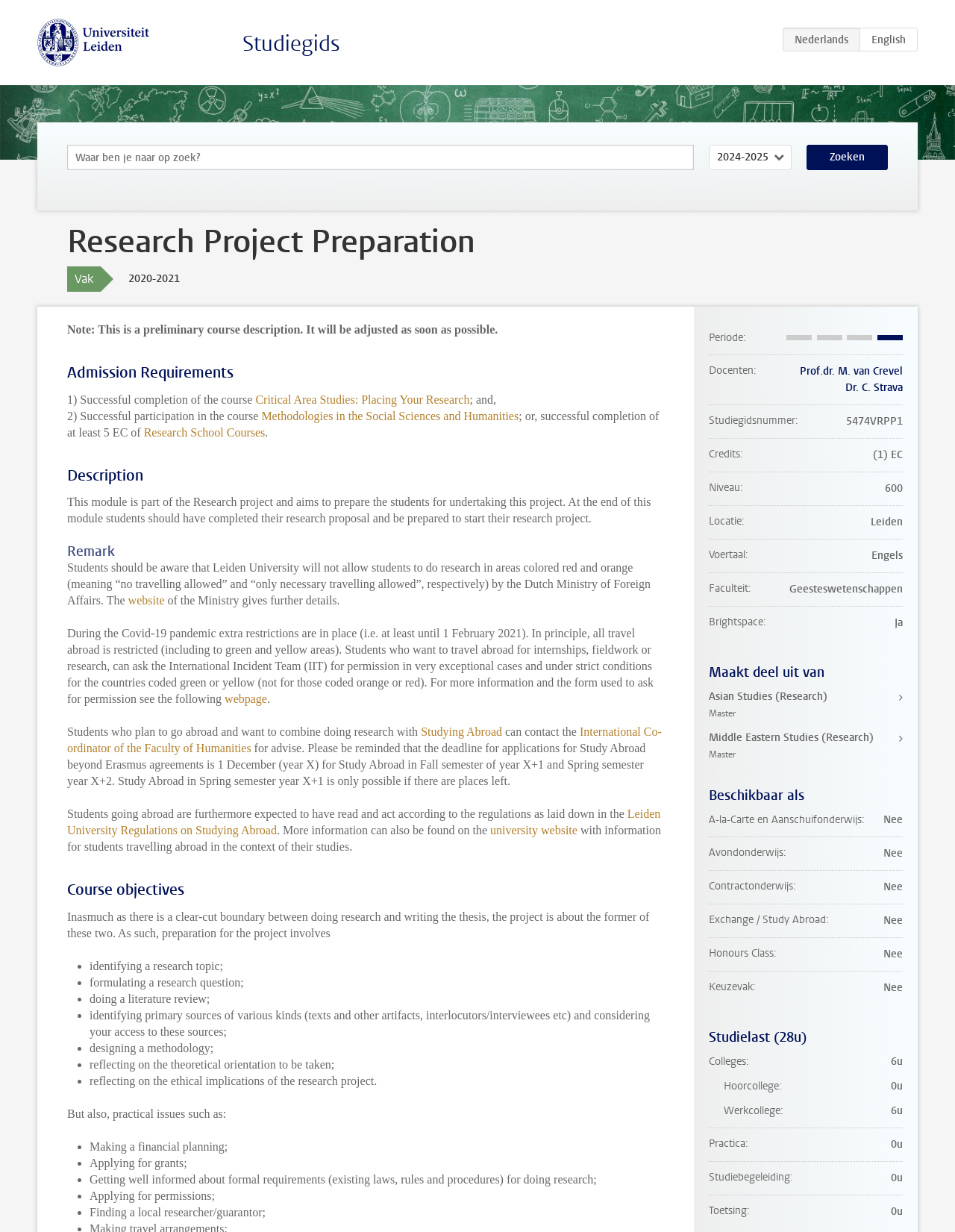Offer a meticulous caption that includes all visible features of the webpage.

This webpage is about a research project preparation course at Leiden University, specifically for the 2020-2021 academic year. At the top of the page, there is a logo of Leiden University and a link to the university's website. Below that, there is a search box and a dropdown menu to select the academic year.

The main content of the page is divided into several sections. The first section is about the course description, which explains that the module prepares students for undertaking a research project. The second section is about admission requirements, which lists two conditions that students must meet to be eligible for the course.

The third section is about the course description, which provides more details about the module's objectives and what students can expect to learn. The section is divided into several subsections, including "Description", "Remark", and "Course objectives". The "Description" subsection explains that the module aims to prepare students for undertaking a research project, while the "Remark" subsection provides additional information about travel restrictions and regulations. The "Course objectives" subsection lists several objectives that students are expected to achieve by the end of the module.

The page also includes a section about course details, which lists information such as the course period, instructors, and study guide number. There are several links to other webpages, including a webpage about studying abroad and a webpage about Leiden University's regulations on studying abroad.

Overall, the webpage provides detailed information about the research project preparation course at Leiden University, including its objectives, admission requirements, and course details.